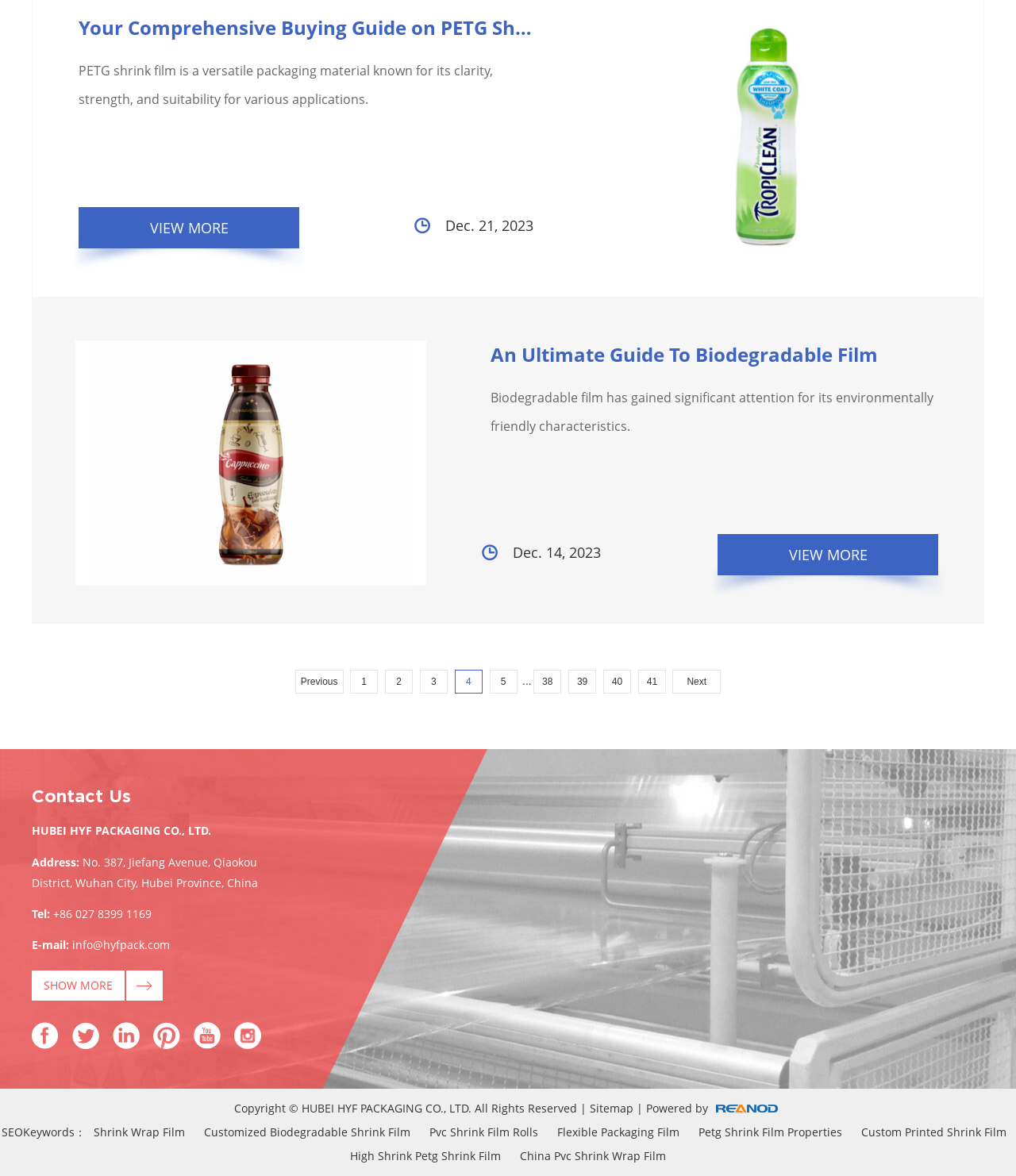Provide the bounding box coordinates for the specified HTML element described in this description: "My Modern Art". The coordinates should be four float numbers ranging from 0 to 1, in the format [left, top, right, bottom].

None